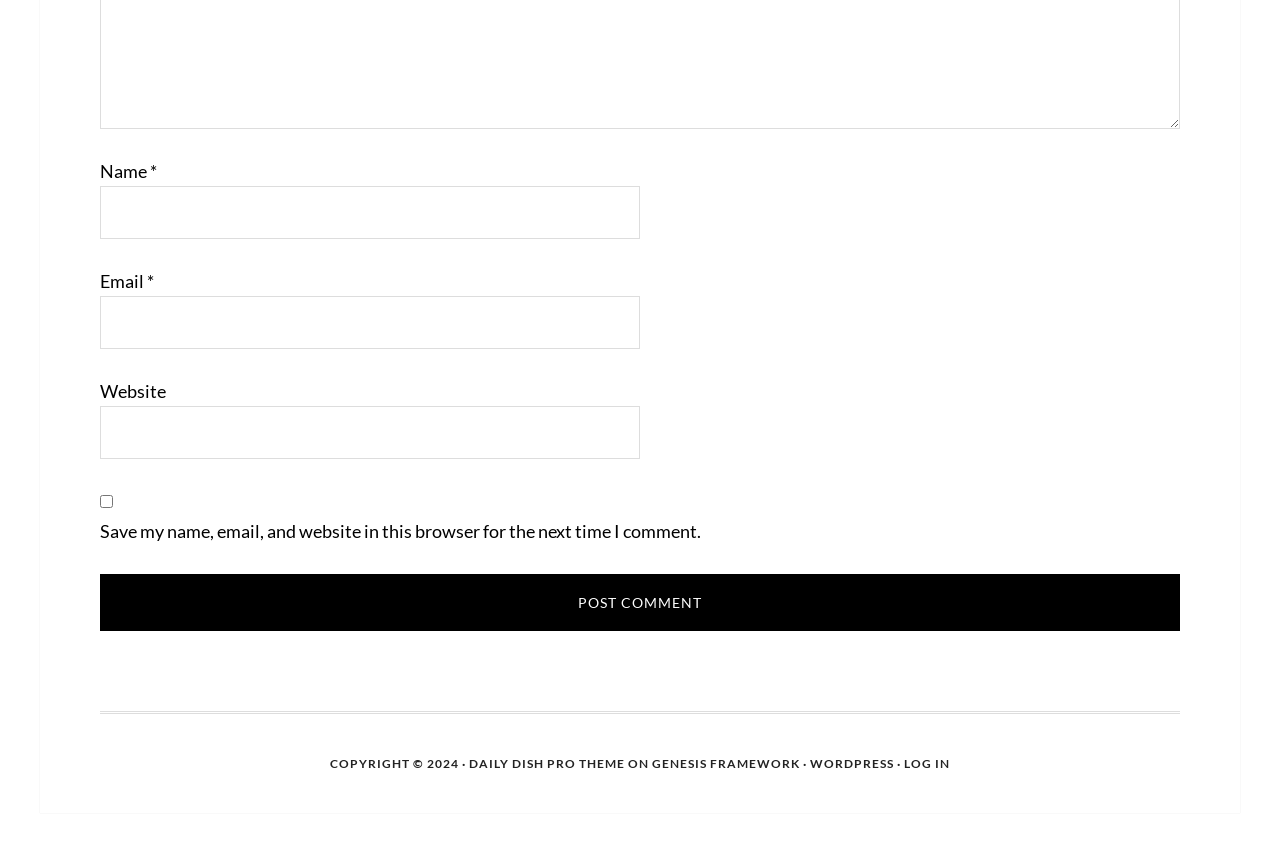Locate the bounding box coordinates of the area where you should click to accomplish the instruction: "Click the post comment button".

[0.078, 0.673, 0.922, 0.739]